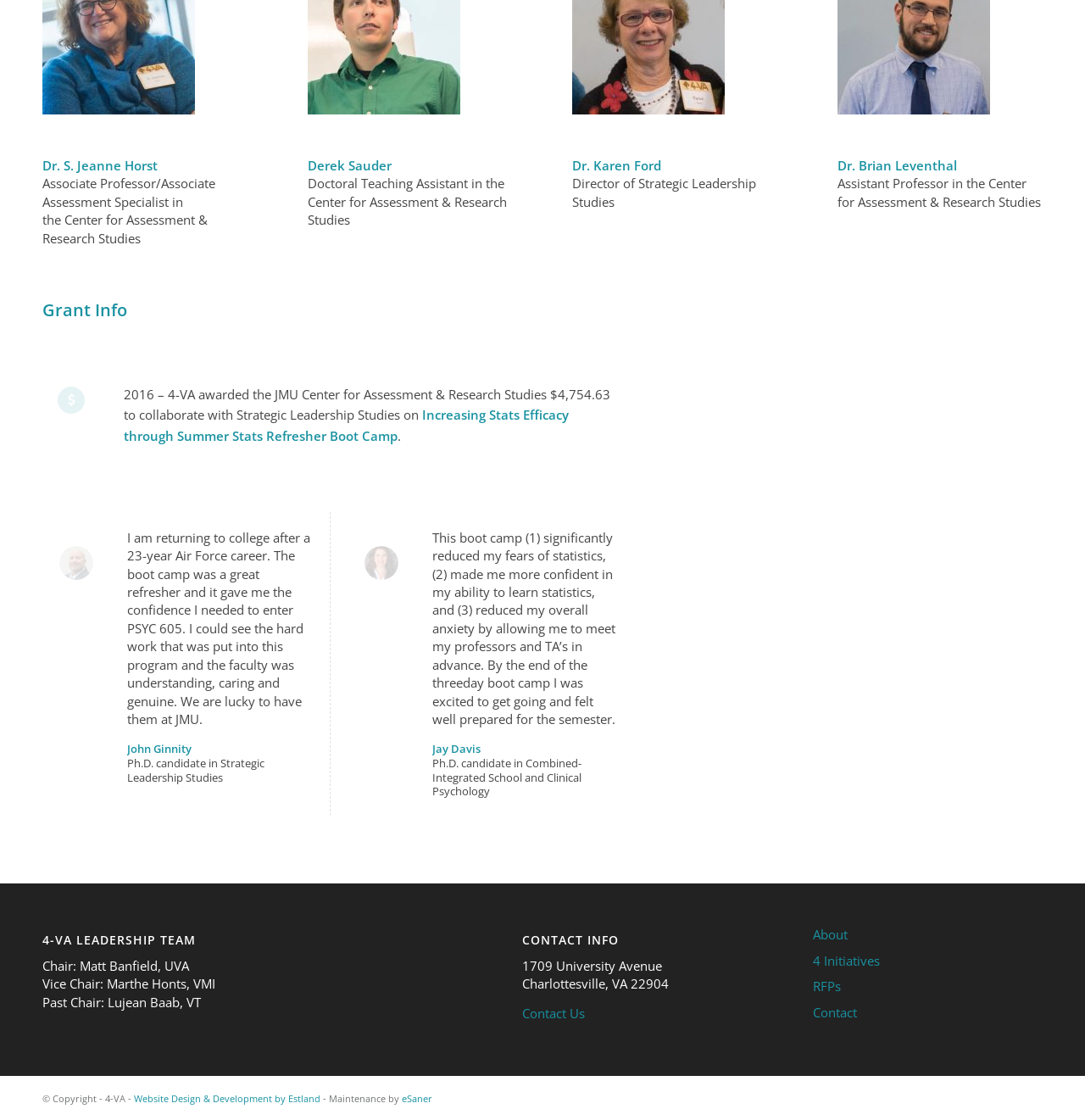For the element described, predict the bounding box coordinates as (top-left x, top-left y, bottom-right x, bottom-right y). All values should be between 0 and 1. Element description: by Best Hair Salon NYC

None